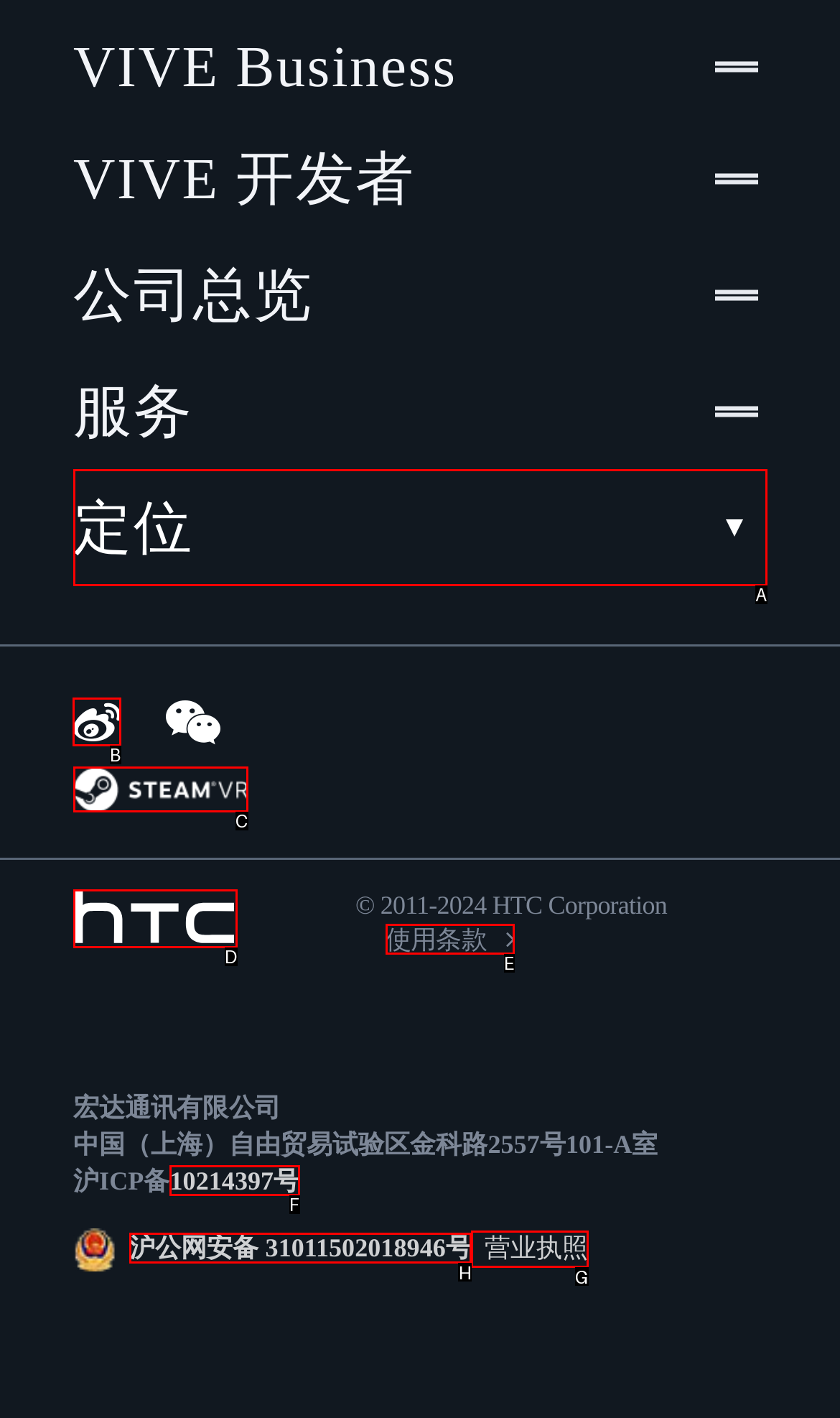Point out the UI element to be clicked for this instruction: Visit Weibo. Provide the answer as the letter of the chosen element.

B